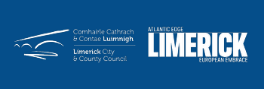Describe all the elements in the image extensively.

The image features two key elements against a blue background. On the left, there is a stylized representation of birds or wave-like lines, symbolizing freedom and movement, possibly reflecting the natural beauty associated with Limerick. Accompanying this is the text "Limerick City & County Council" in a clean, modern font, indicating the institutional affiliation. 

On the right side, the word "LIMERICK" is prominently displayed in bold, white capital letters, conveying a sense of pride and importance. Below it, the phrase "EUROPEAN MARITIME" is included in a smaller size, emphasizing a connection to European maritime initiatives or funding. This image may represent a partnership or project related to regional development and maritime affairs, showcasing both local governance and European collaboration.